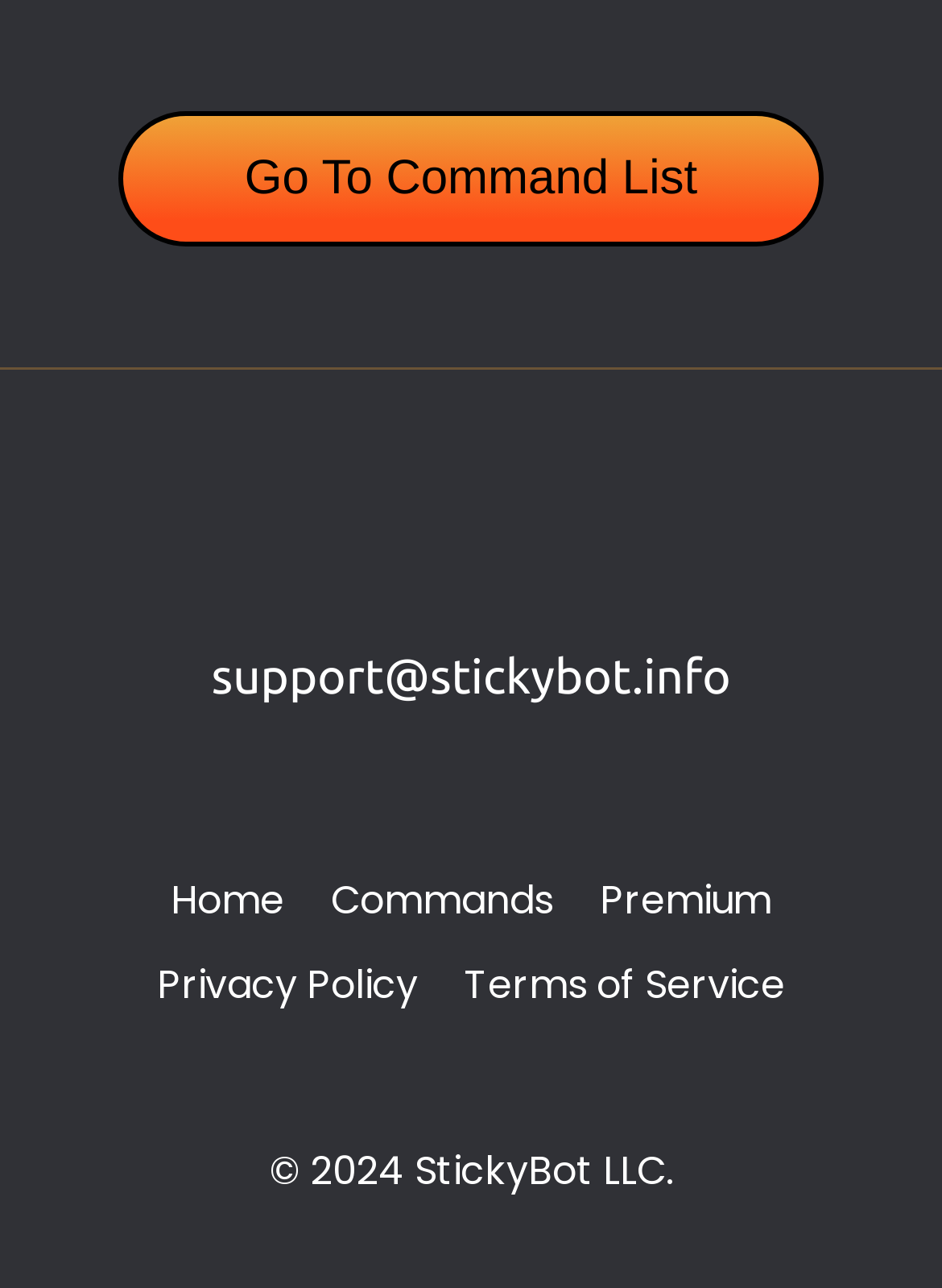What is the email address for support?
Can you provide an in-depth and detailed response to the question?

I found the email address by looking at the heading element that contains the text 'support@stickybot.info', which is also a link. This suggests that it is the email address for support.